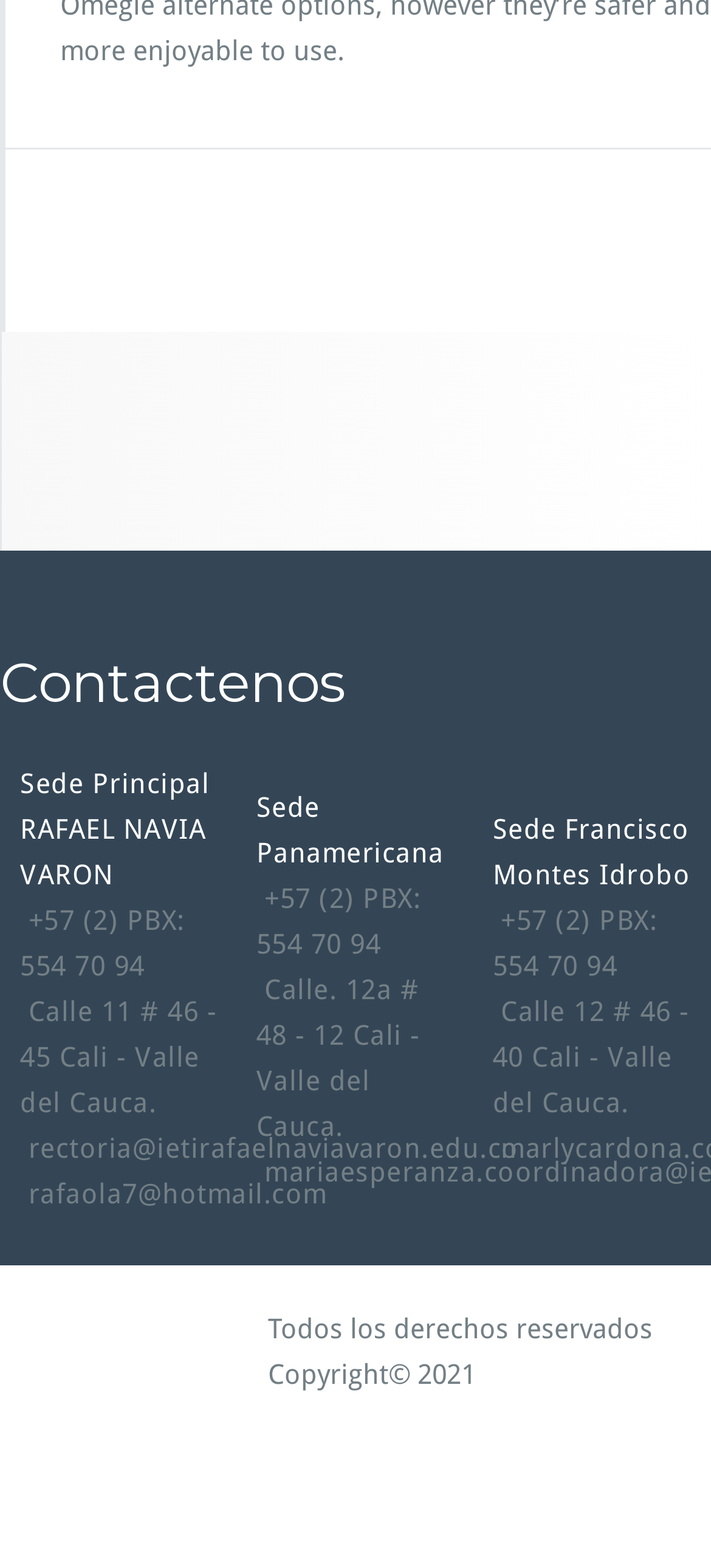Please pinpoint the bounding box coordinates for the region I should click to adhere to this instruction: "Contact us".

[0.0, 0.415, 1.0, 0.456]